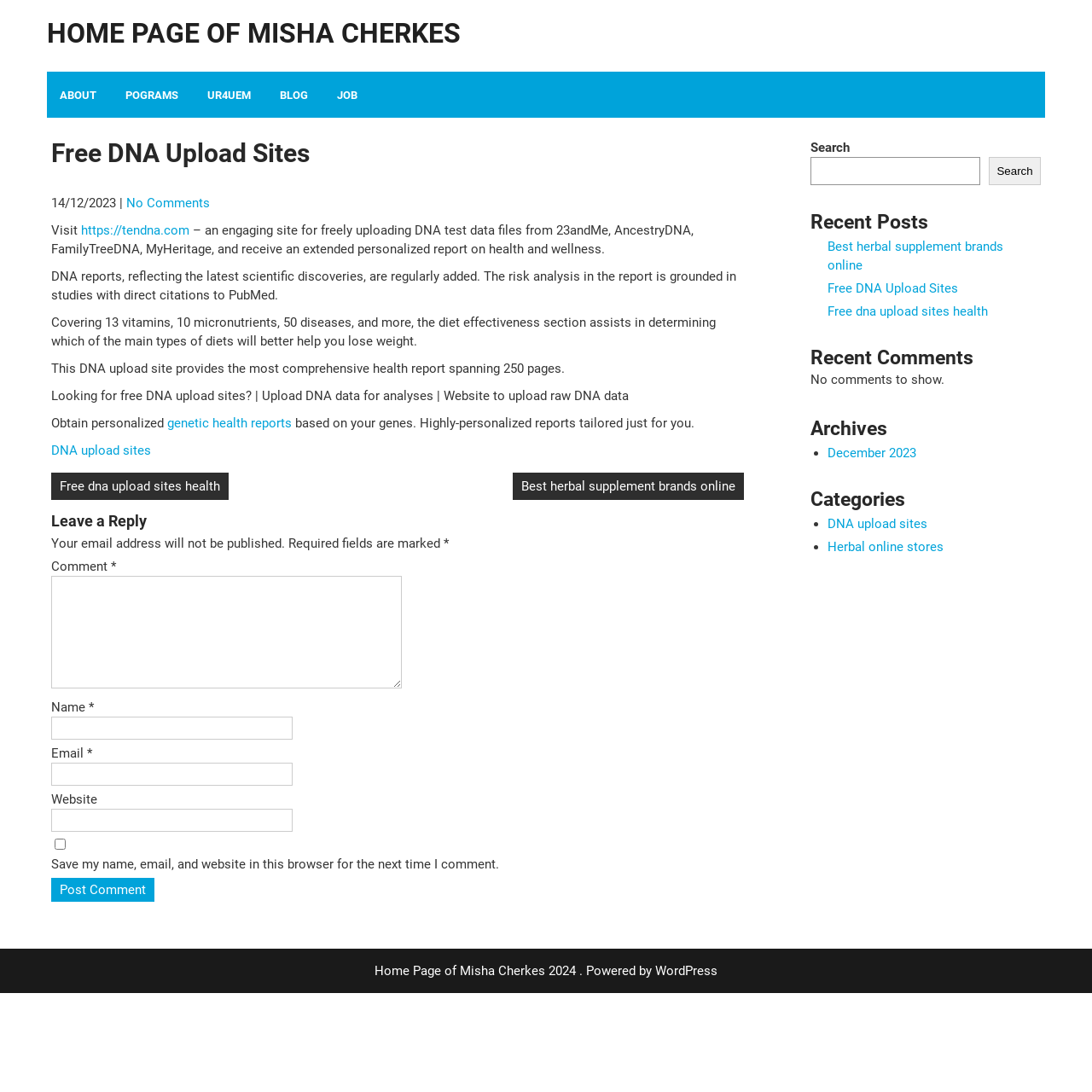Please extract and provide the main headline of the webpage.

HOME PAGE OF MISHA CHERKES